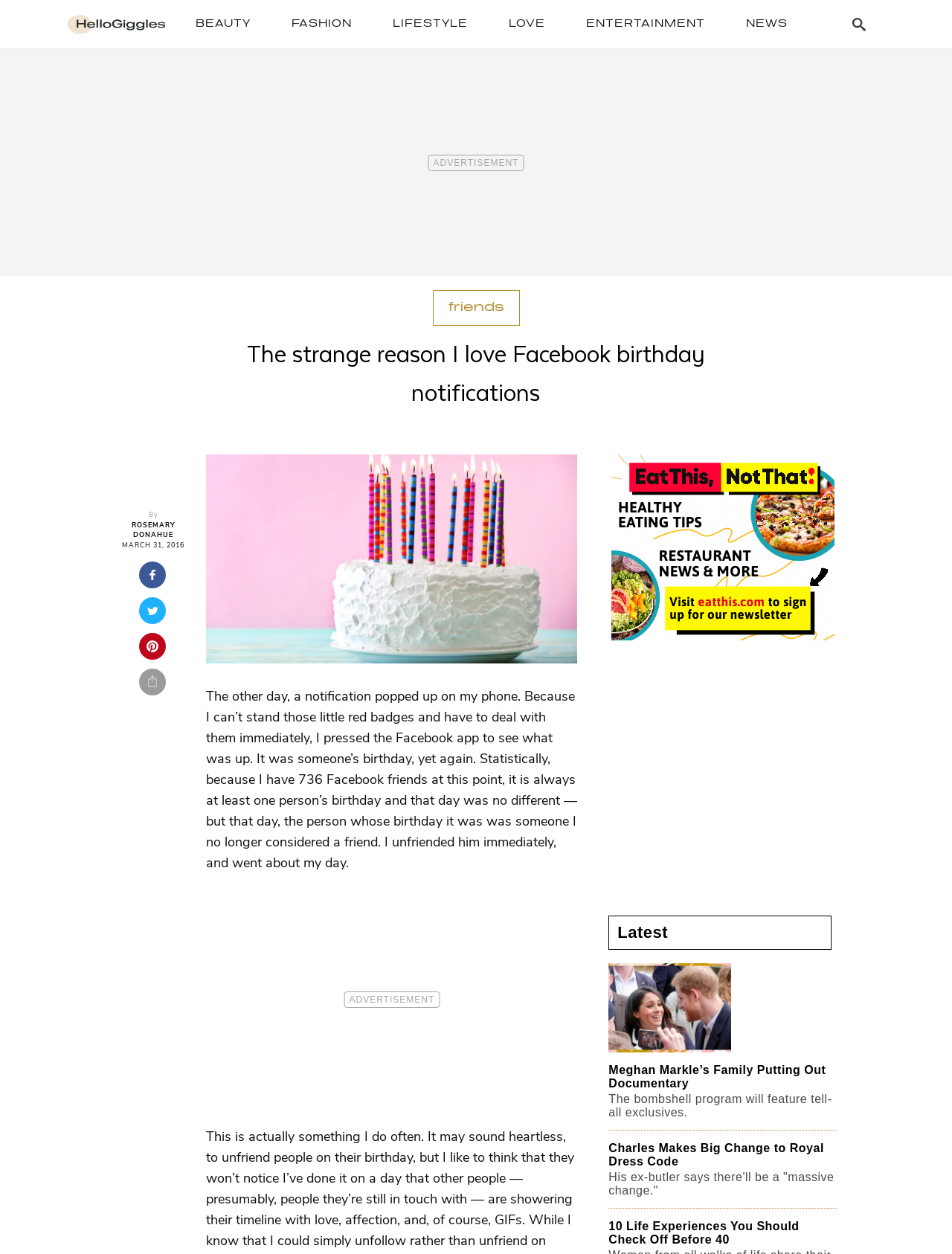What is the category of the article?
Please provide a single word or phrase in response based on the screenshot.

LIFESTYLE